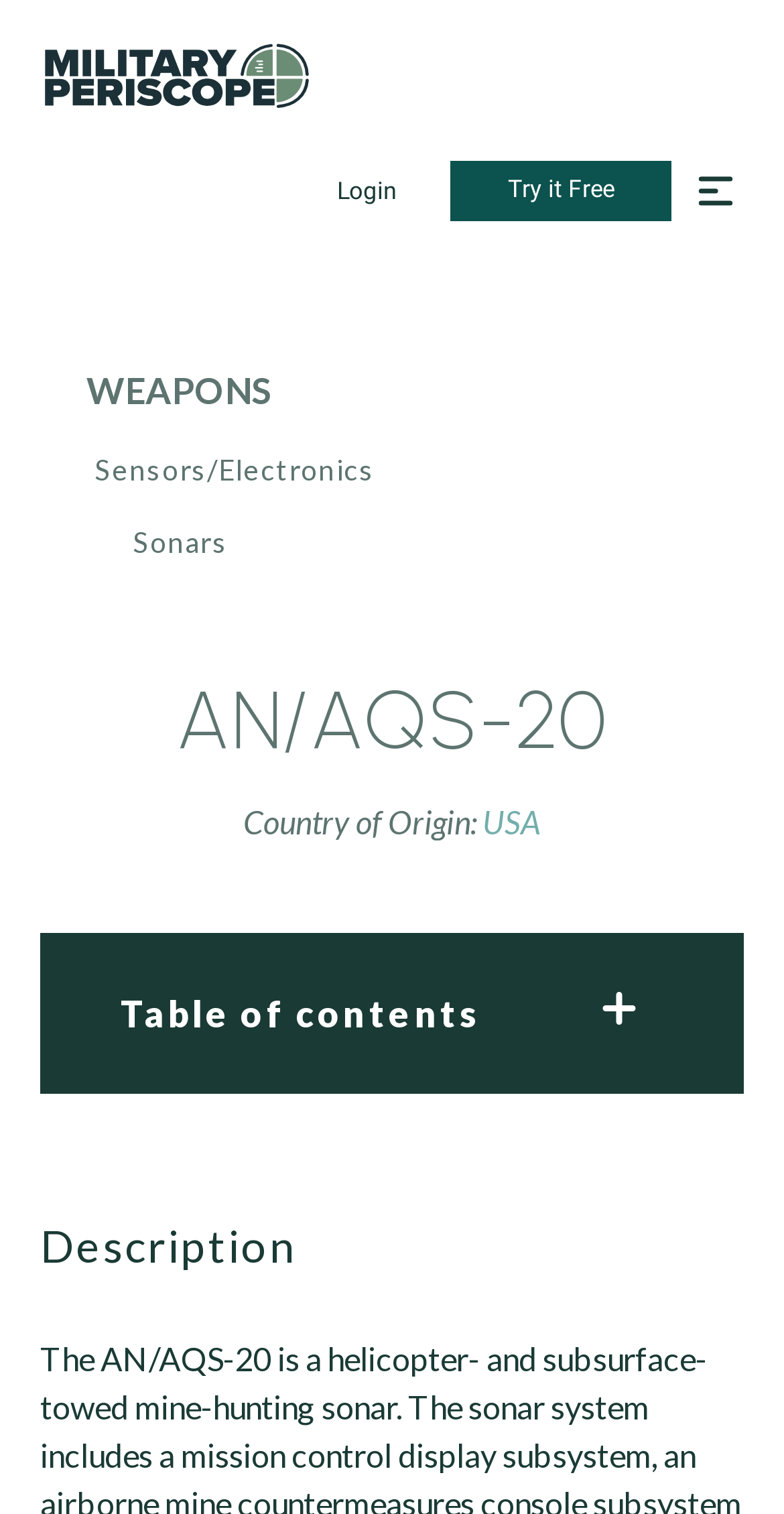What is the logo on the top left? From the image, respond with a single word or brief phrase.

Military Periscope Logo